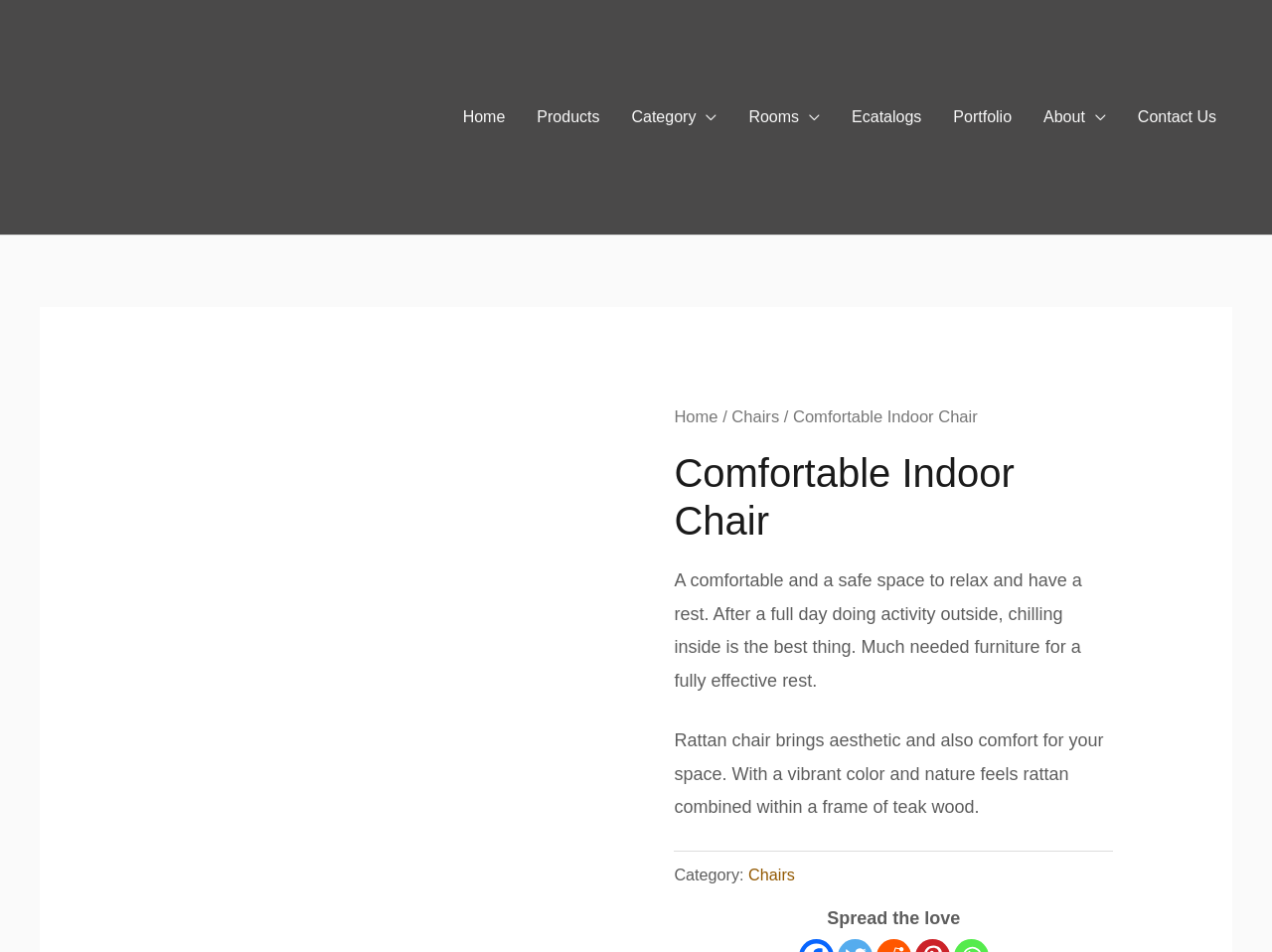Given the element description: "Ecatalogs", predict the bounding box coordinates of the UI element it refers to, using four float numbers between 0 and 1, i.e., [left, top, right, bottom].

[0.663, 0.087, 0.742, 0.16]